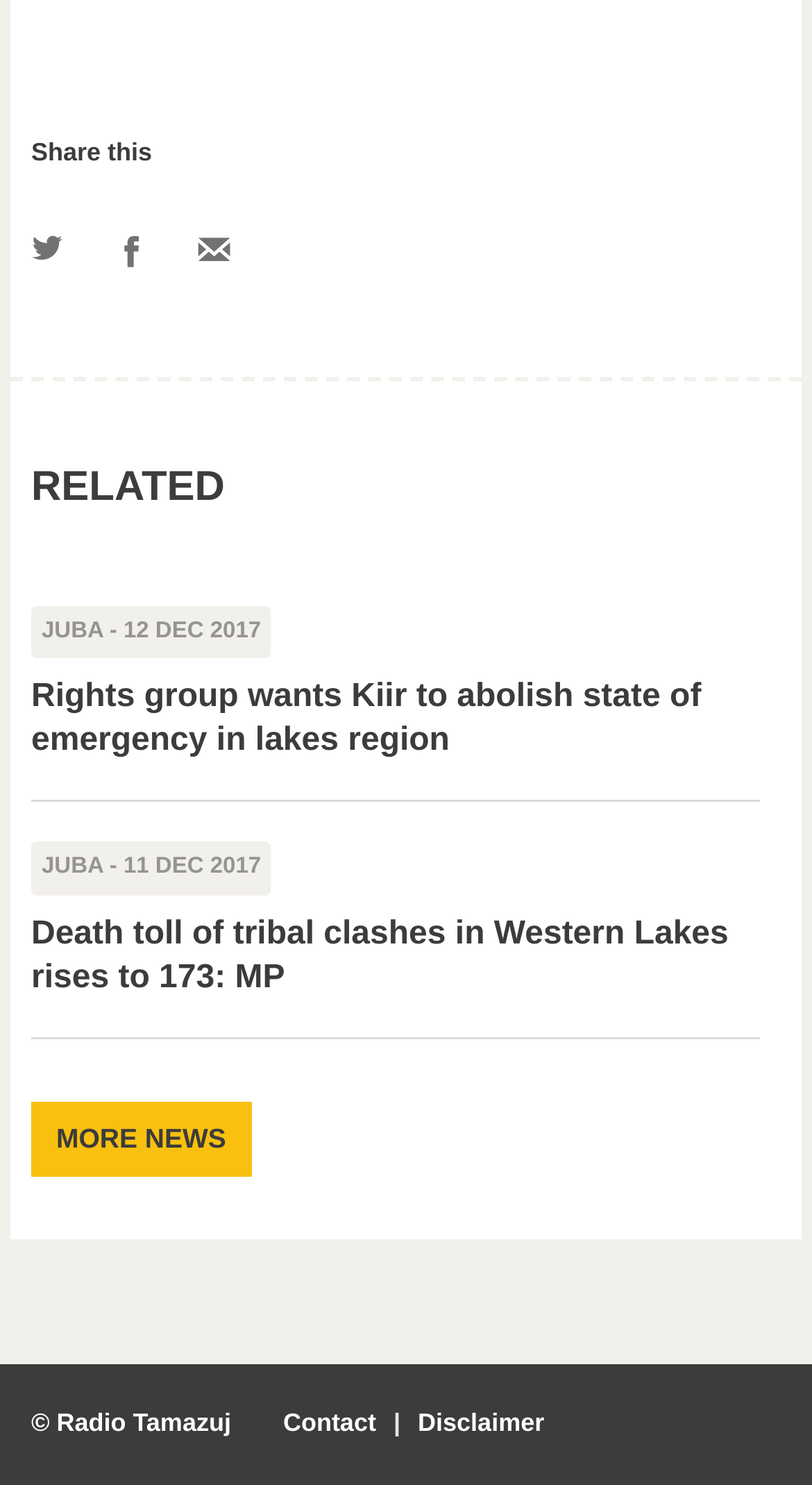Find the bounding box coordinates of the element I should click to carry out the following instruction: "Visit related page".

[0.038, 0.458, 0.864, 0.511]